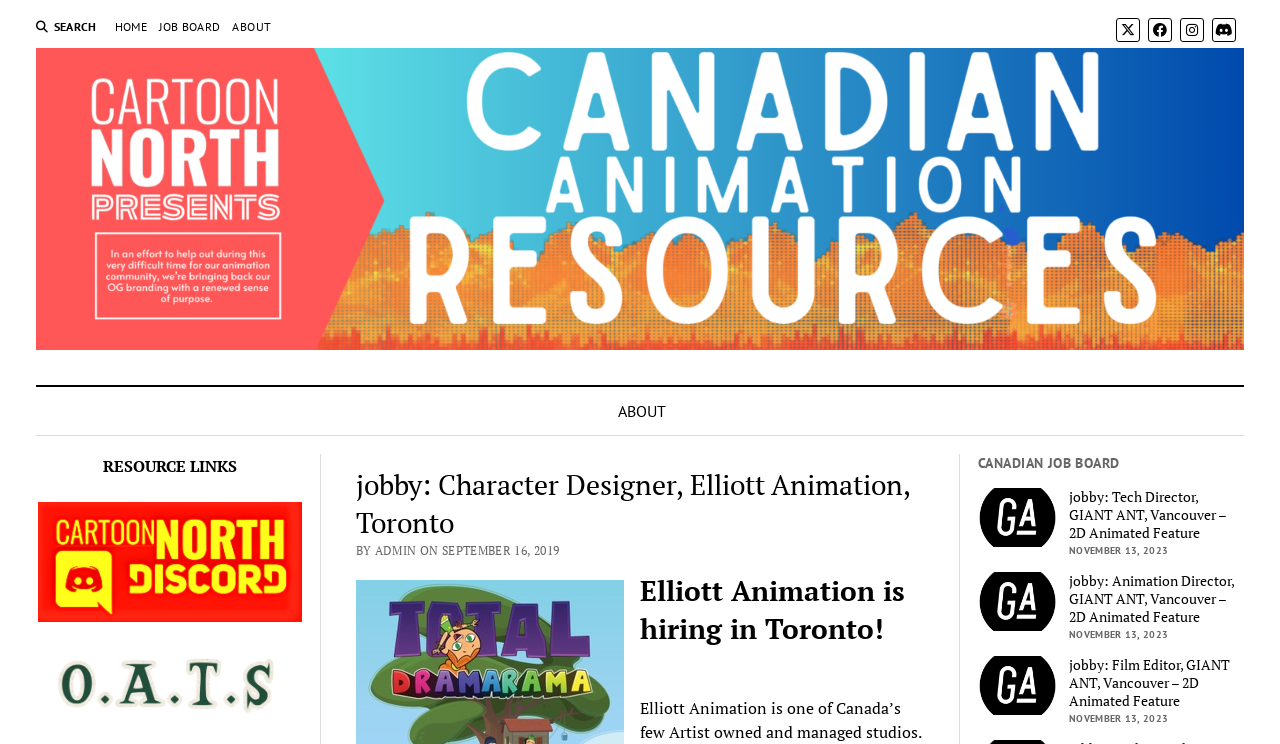Please identify the bounding box coordinates of the area that needs to be clicked to follow this instruction: "View the job board".

[0.124, 0.024, 0.172, 0.048]